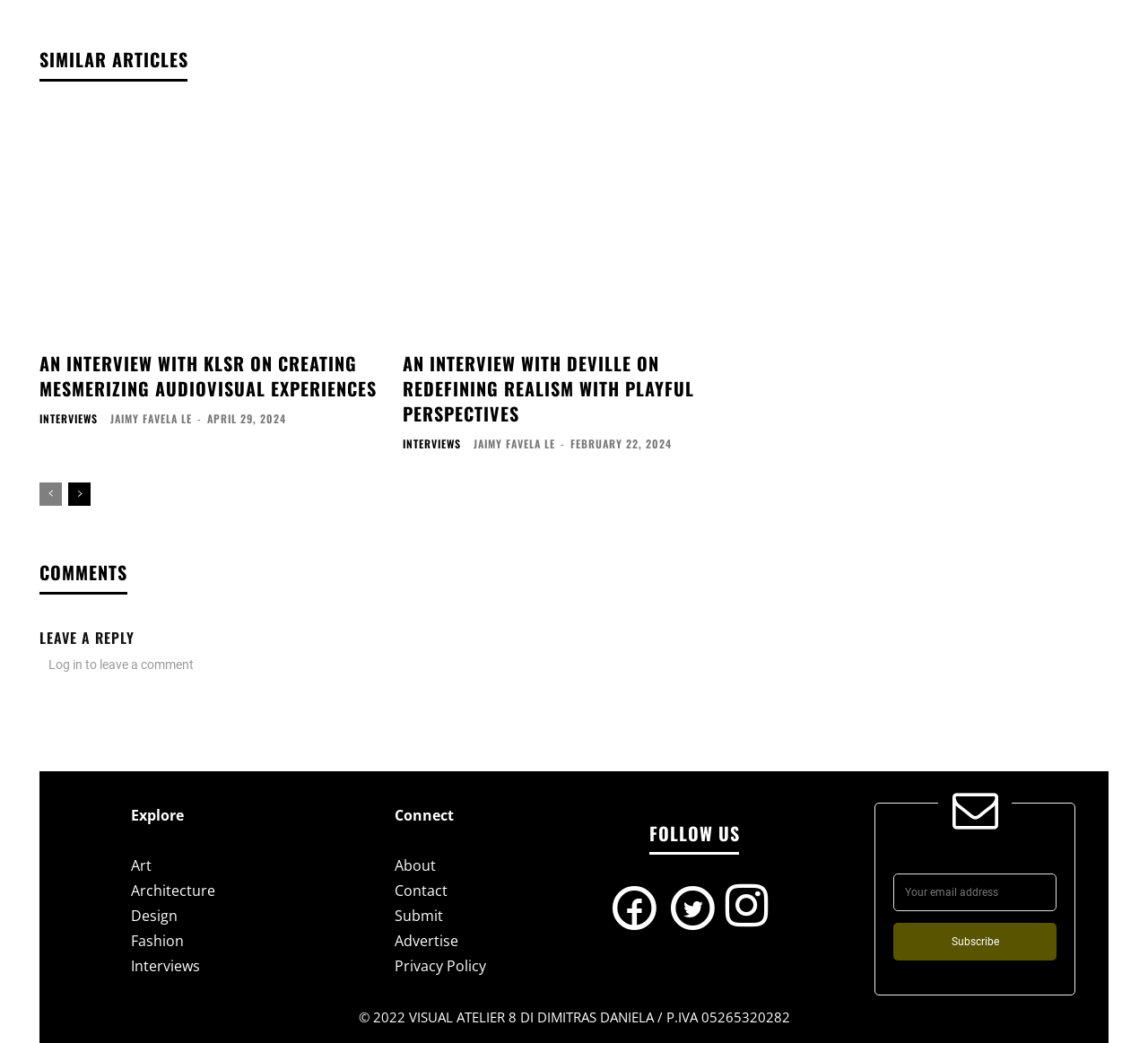Please find the bounding box coordinates of the element that must be clicked to perform the given instruction: "Enter email address in the subscription textbox". The coordinates should be four float numbers from 0 to 1, i.e., [left, top, right, bottom].

[0.778, 0.838, 0.92, 0.874]